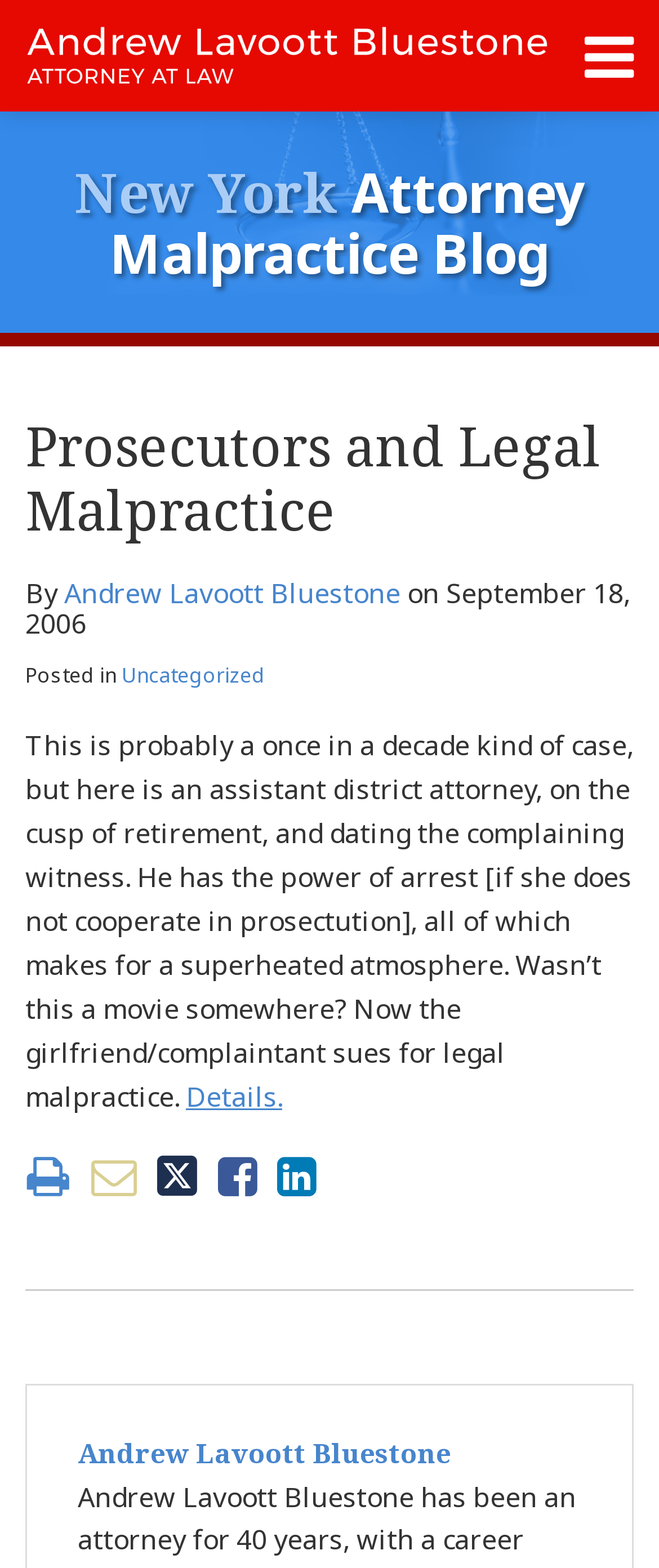From the element description Services, predict the bounding box coordinates of the UI element. The coordinates must be specified in the format (top-left x, top-left y, bottom-right x, bottom-right y) and should be within the 0 to 1 range.

[0.046, 0.137, 0.226, 0.163]